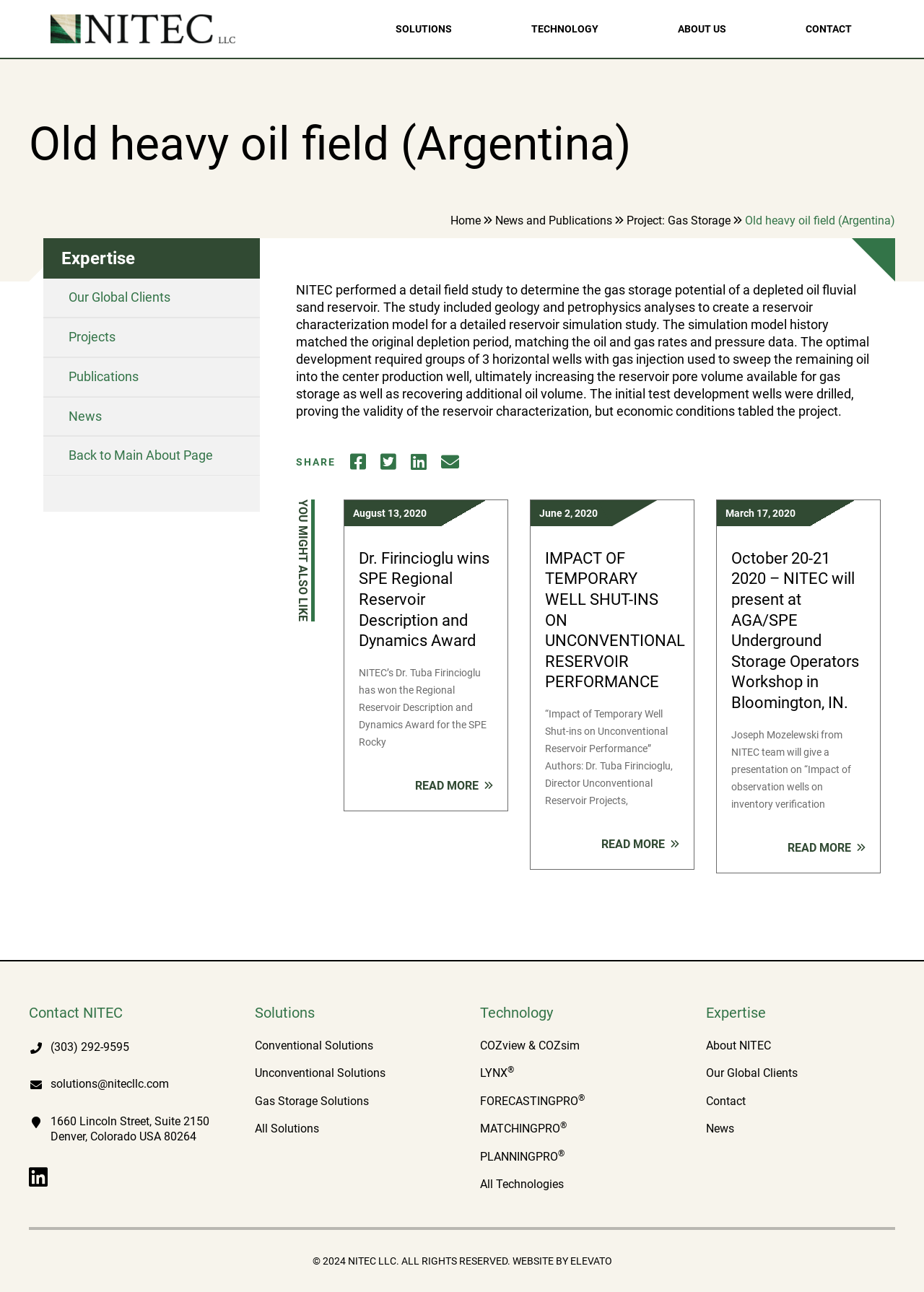Explain in detail what you observe on this webpage.

The webpage is about Nitec LLC, an oil and gas company, with a focus on a specific project, "Old heavy oil field (Argentina)". At the top, there is a navigation menu with links to "SOLUTIONS", "TECHNOLOGY", "ABOUT US", and "CONTACT". Below the menu, there is a main section with a heading "Old heavy oil field (Argentina)" and a brief description of the project.

To the left of the main section, there is a complementary section with links to "Home", "News and Publications", and "Project: Gas Storage". Below this section, there is another complementary section with links to "Expertise", "Our Global Clients", "Projects", "Publications", and "News".

The main section also contains a detailed description of the project, including the methodology and results. There are also social media links and a "SHARE" button. Below this, there are three article previews with links to read more, each with a heading and a brief summary.

At the bottom of the page, there are three columns with links to "Contact NITEC", "Solutions", and "Technology". The "Contact NITEC" section includes a phone number, email address, and physical address. The "Solutions" section has links to "Conventional Solutions", "Unconventional Solutions", "Gas Storage Solutions", and "All Solutions". The "Technology" section has links to "COZview & COZsim", "LYNX", "FORECASTINGPRO", "MATCHINGPRO", "PLANNINGPRO", and "All Technologies".

Finally, at the very bottom of the page, there is a copyright notice and a link to the website developer, Elevato.